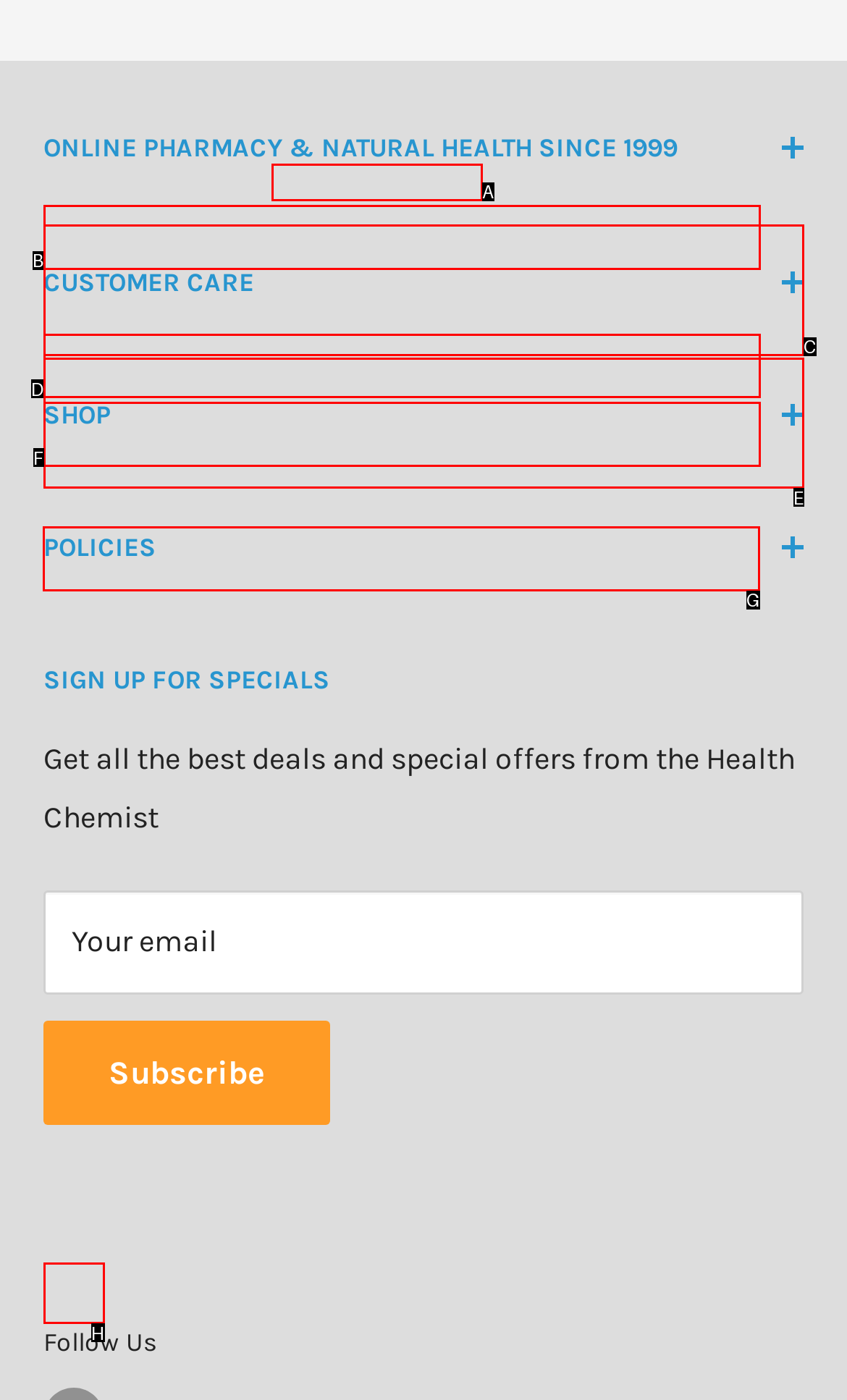Identify the correct UI element to click for this instruction: Shop for natural health products
Respond with the appropriate option's letter from the provided choices directly.

G